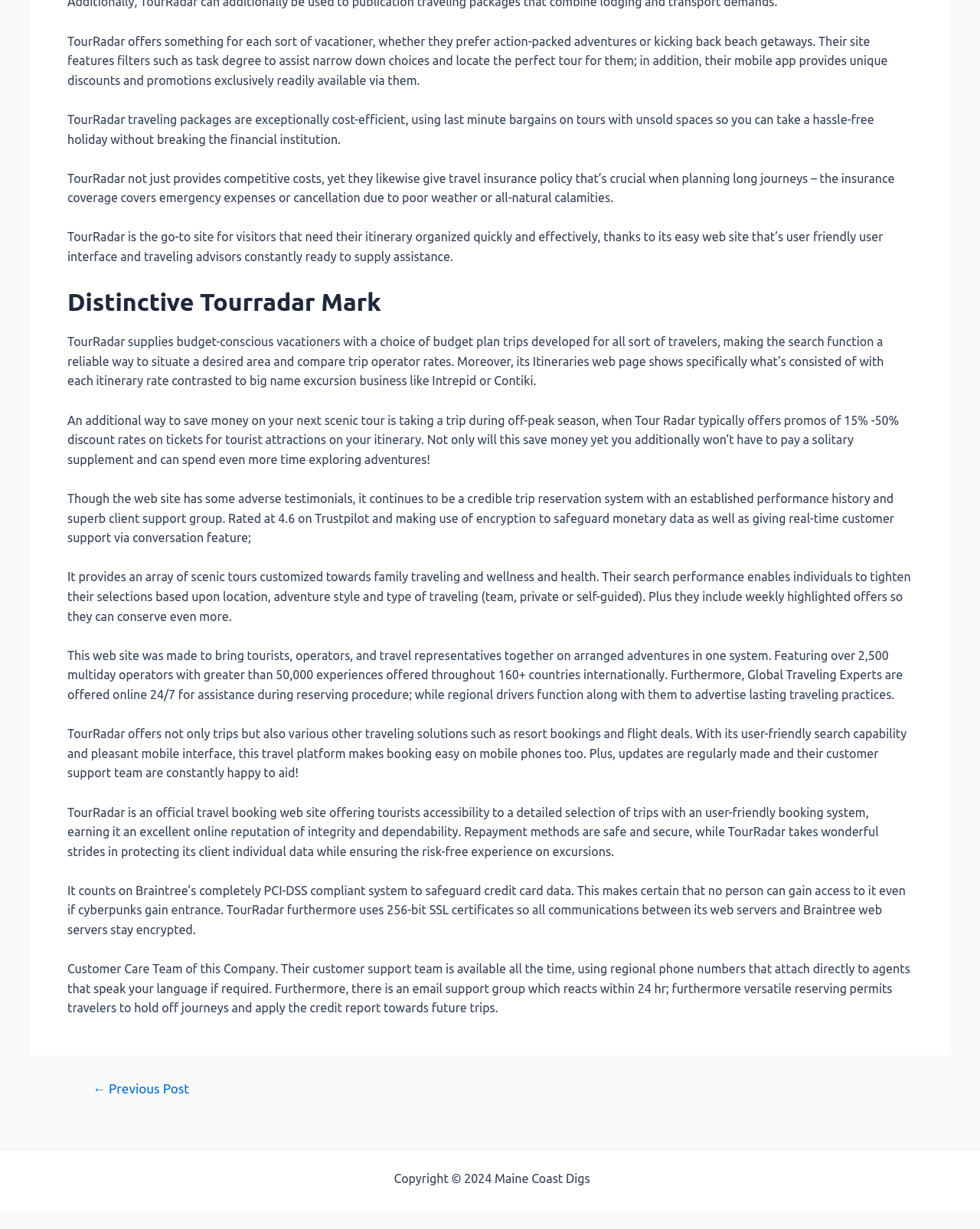Provide a short, one-word or phrase answer to the question below:
How many multiday operators are featured on TourRadar?

Over 2,500